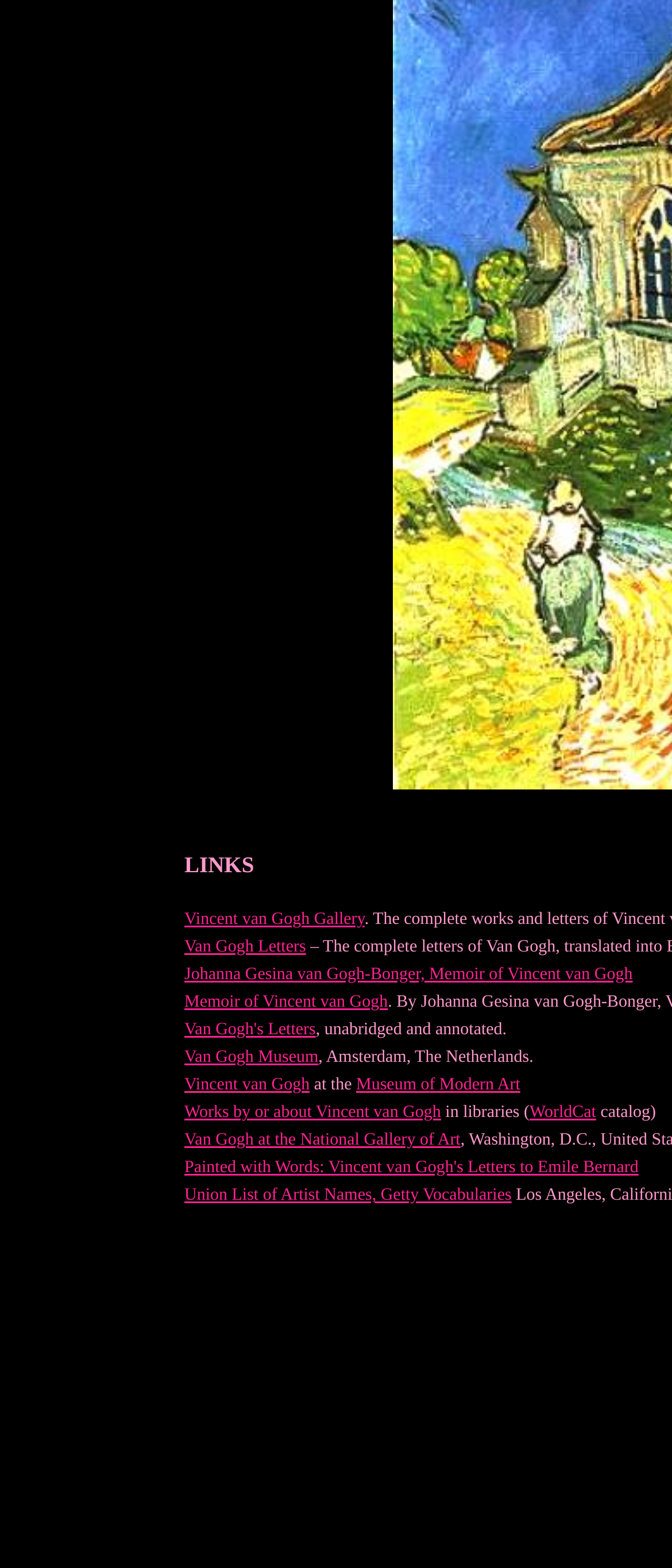Find the bounding box coordinates of the area to click in order to follow the instruction: "Read Van Gogh Letters".

[0.274, 0.598, 0.455, 0.61]